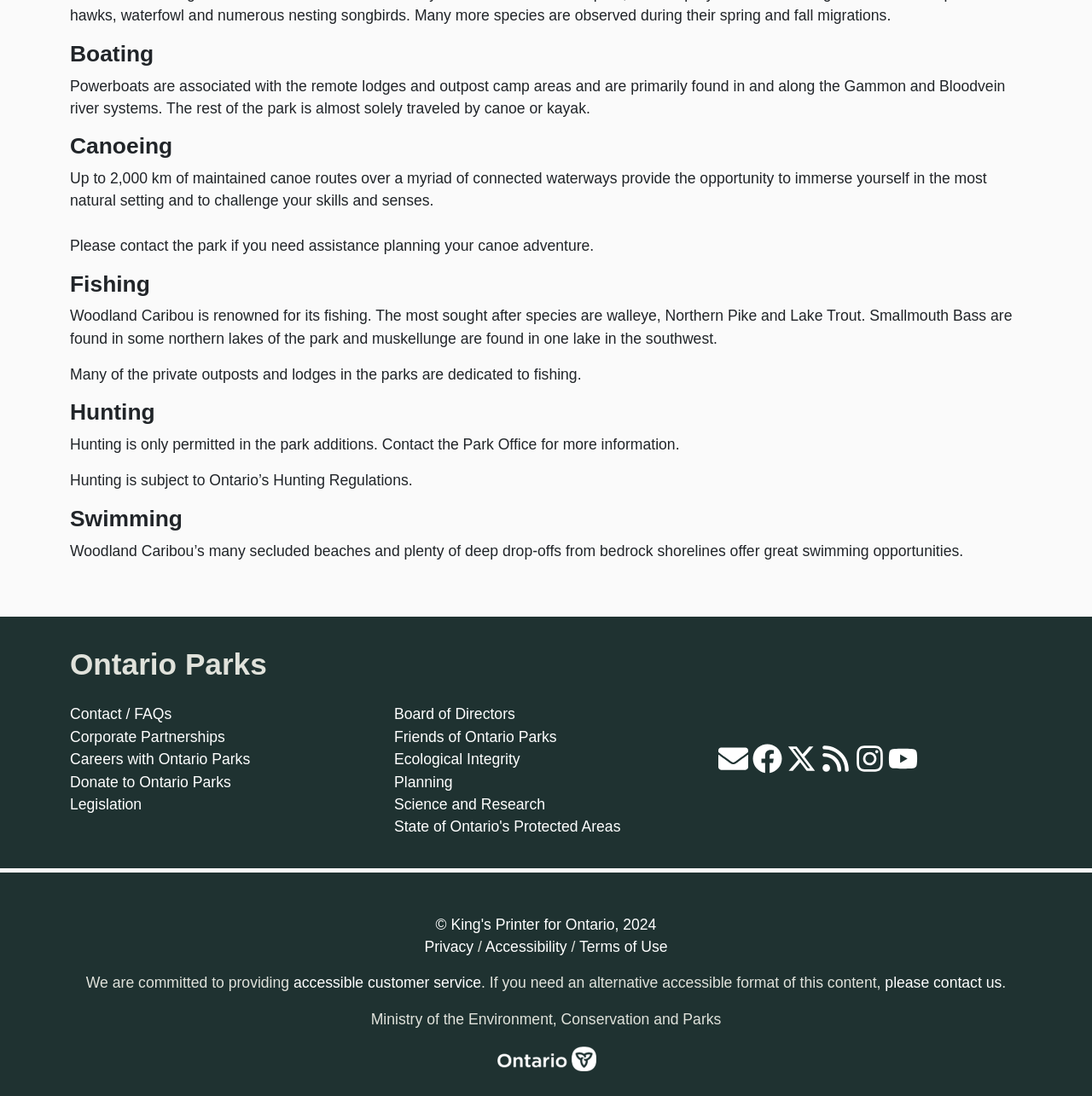Please provide the bounding box coordinate of the region that matches the element description: alt="Parks Blog". Coordinates should be in the format (top-left x, top-left y, bottom-right x, bottom-right y) and all values should be between 0 and 1.

[0.751, 0.684, 0.779, 0.699]